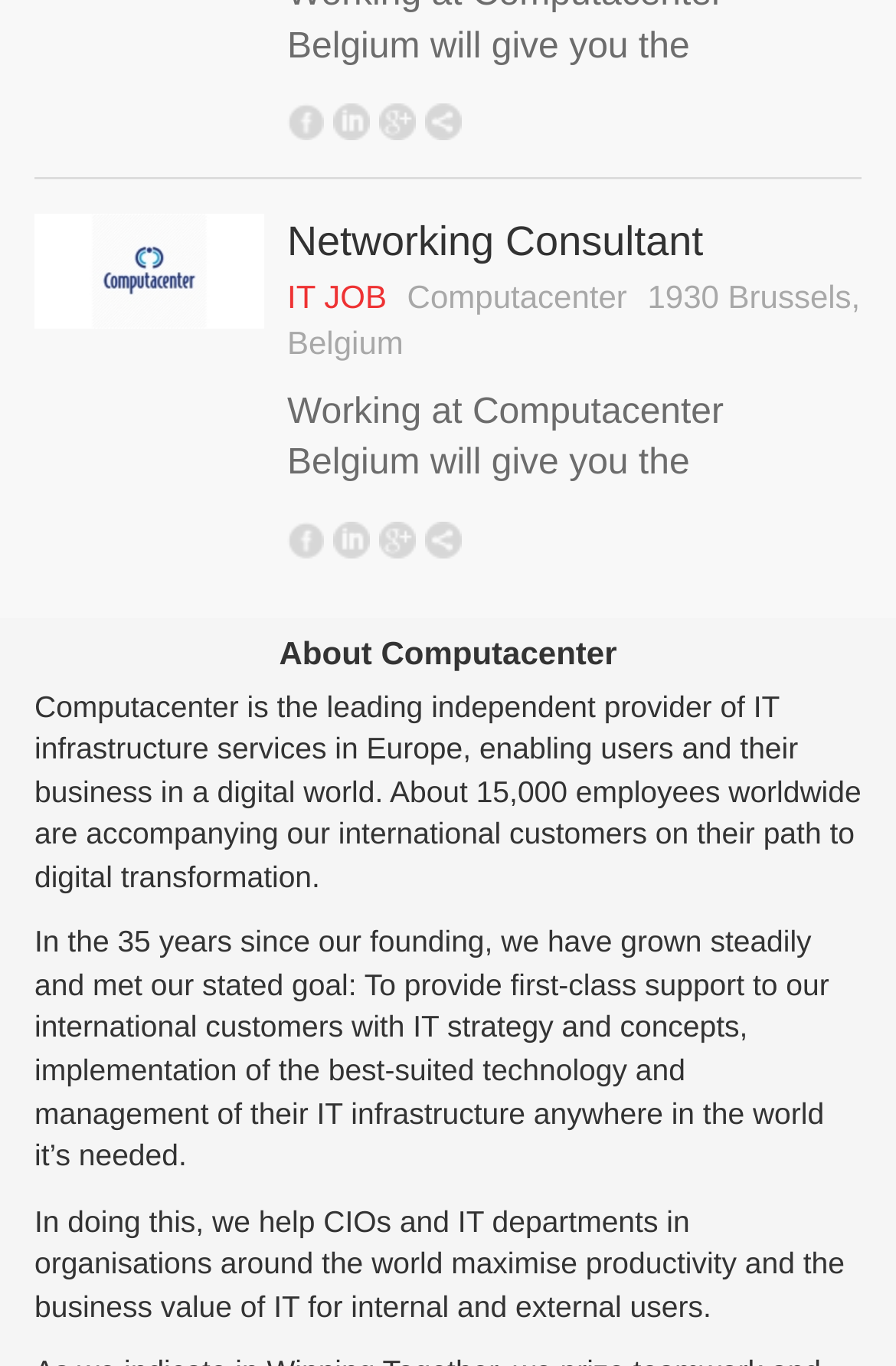Using the description "alt="share to linkedin"", predict the bounding box of the relevant HTML element.

[0.372, 0.074, 0.413, 0.101]